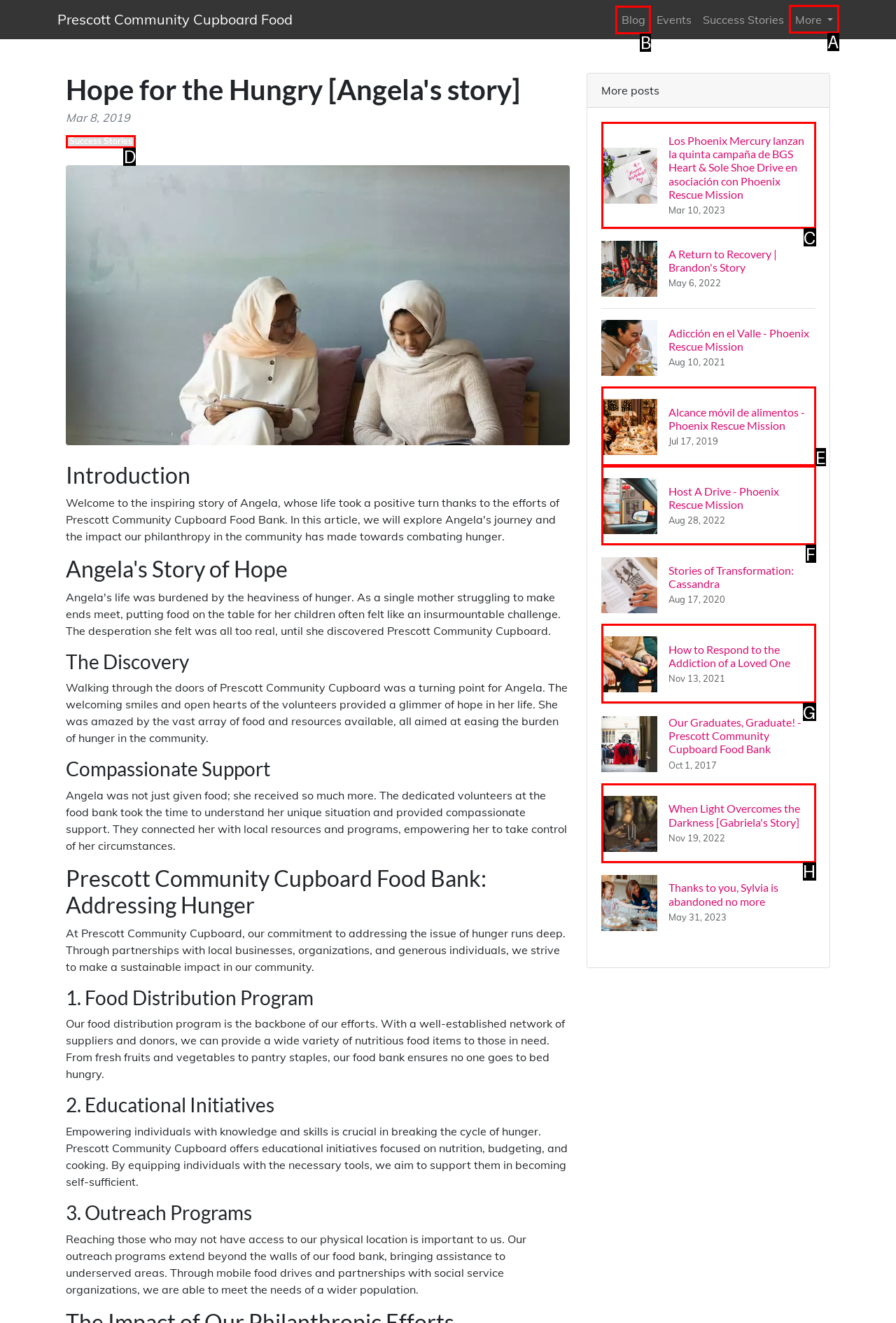From the available options, which lettered element should I click to complete this task: View more posts?

A